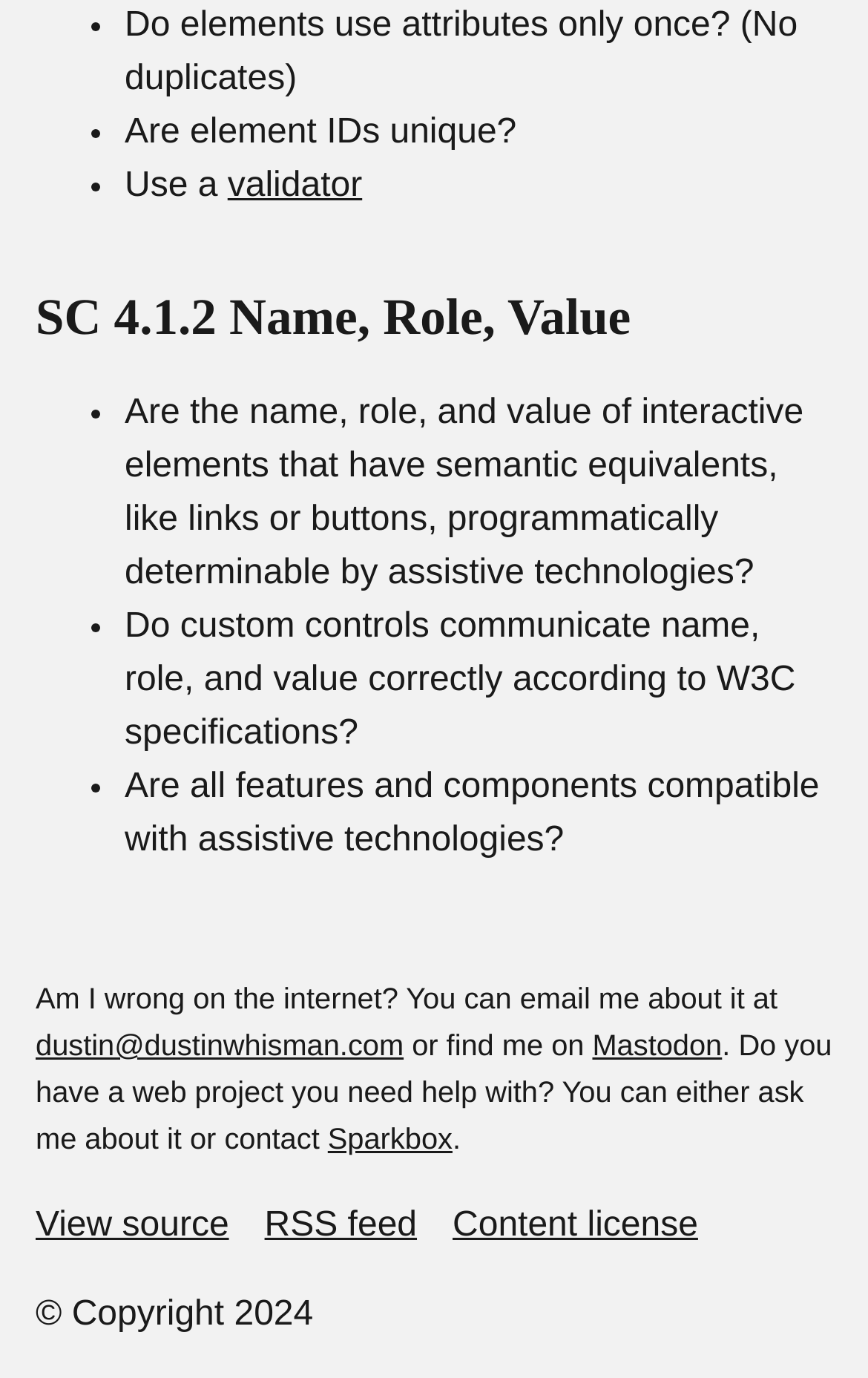What is the topic of the webpage?
Give a thorough and detailed response to the question.

The webpage appears to be discussing accessibility guidelines, specifically SC 4.1.2 Name, Role, Value, which is a guideline for making web content accessible to people with disabilities. The webpage lists several questions related to accessibility, such as whether elements use attributes only once and whether custom controls communicate name, role, and value correctly.